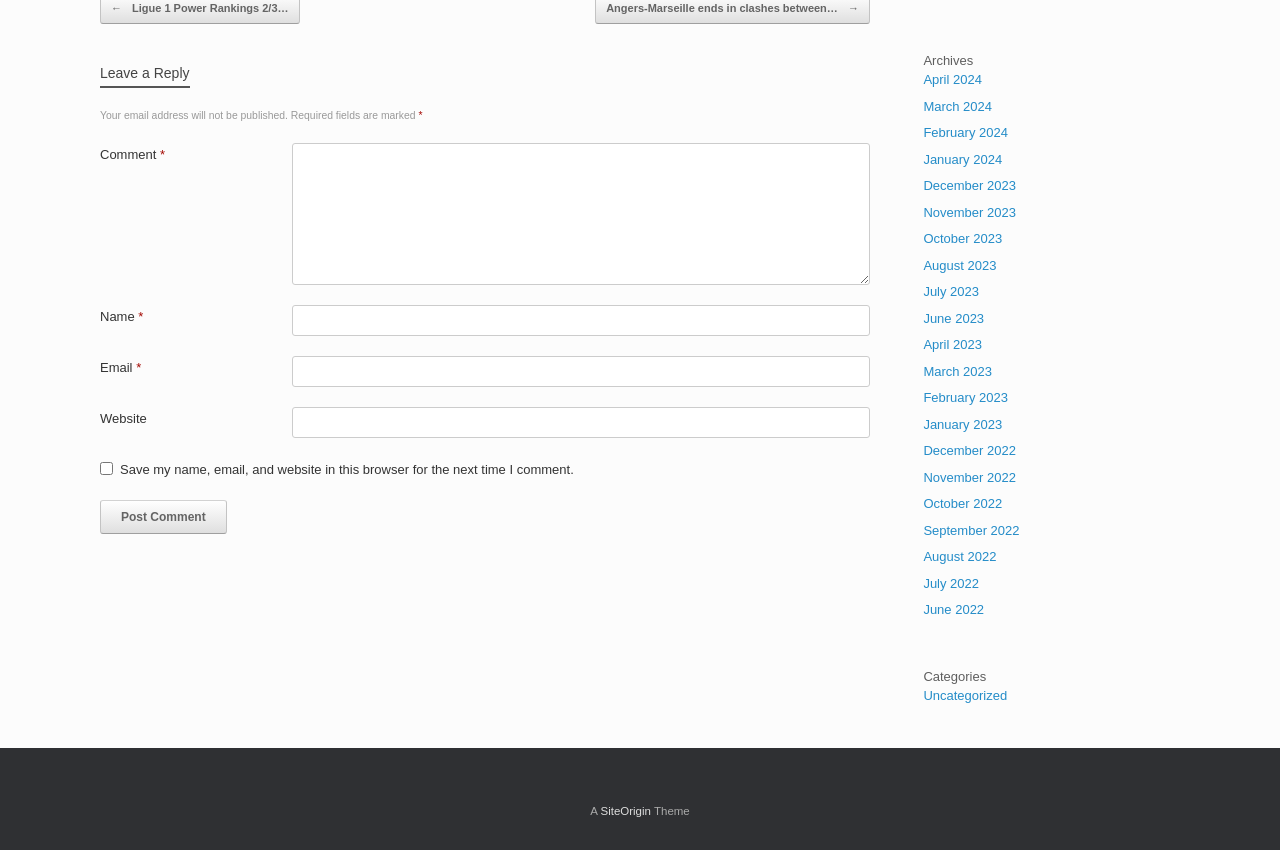Based on the element description "parent_node: Email * aria-describedby="email-notes" name="email"", predict the bounding box coordinates of the UI element.

[0.228, 0.419, 0.68, 0.456]